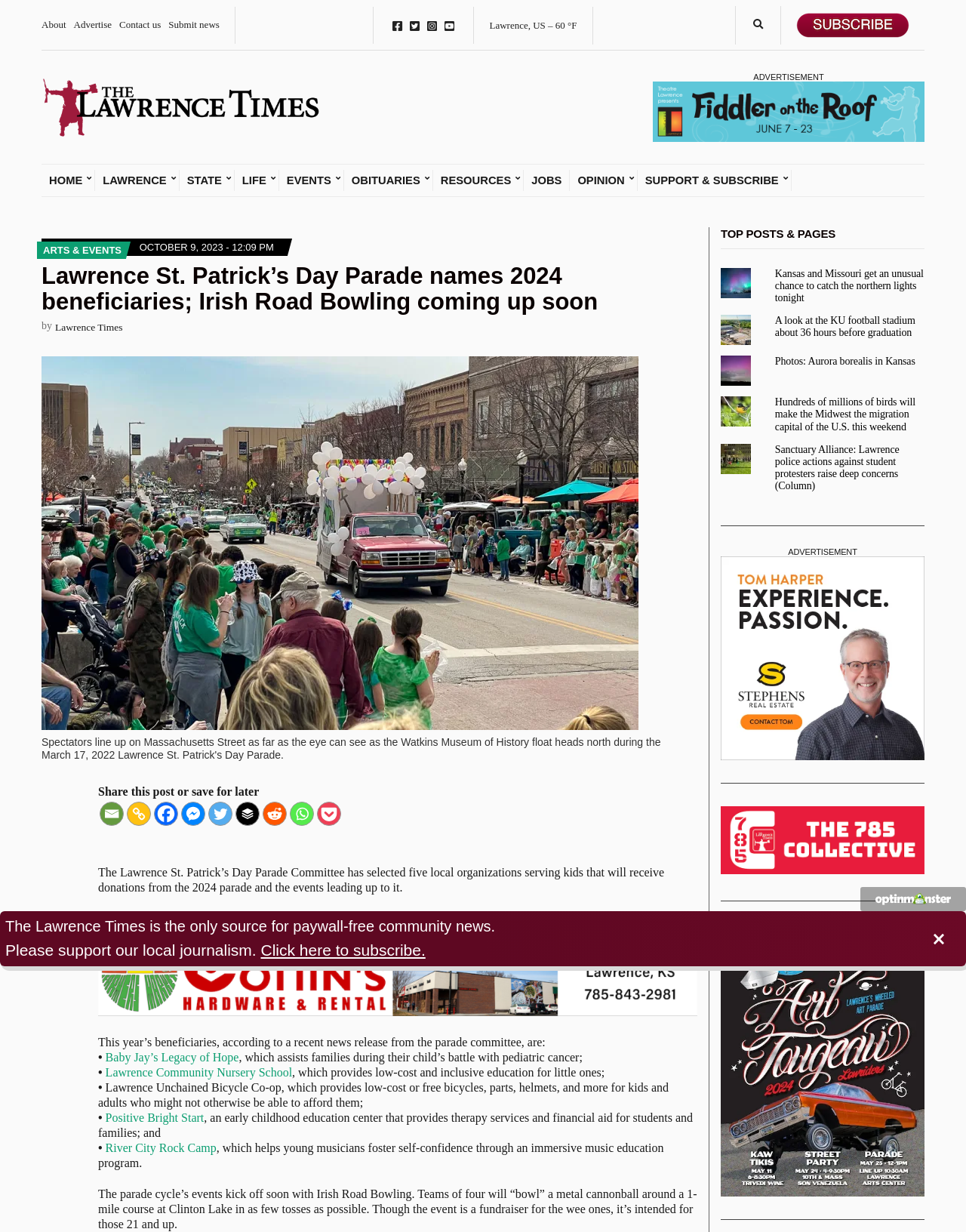Reply to the question with a brief word or phrase: What is the purpose of the Irish Road Bowling event?

fundraiser for the wee ones